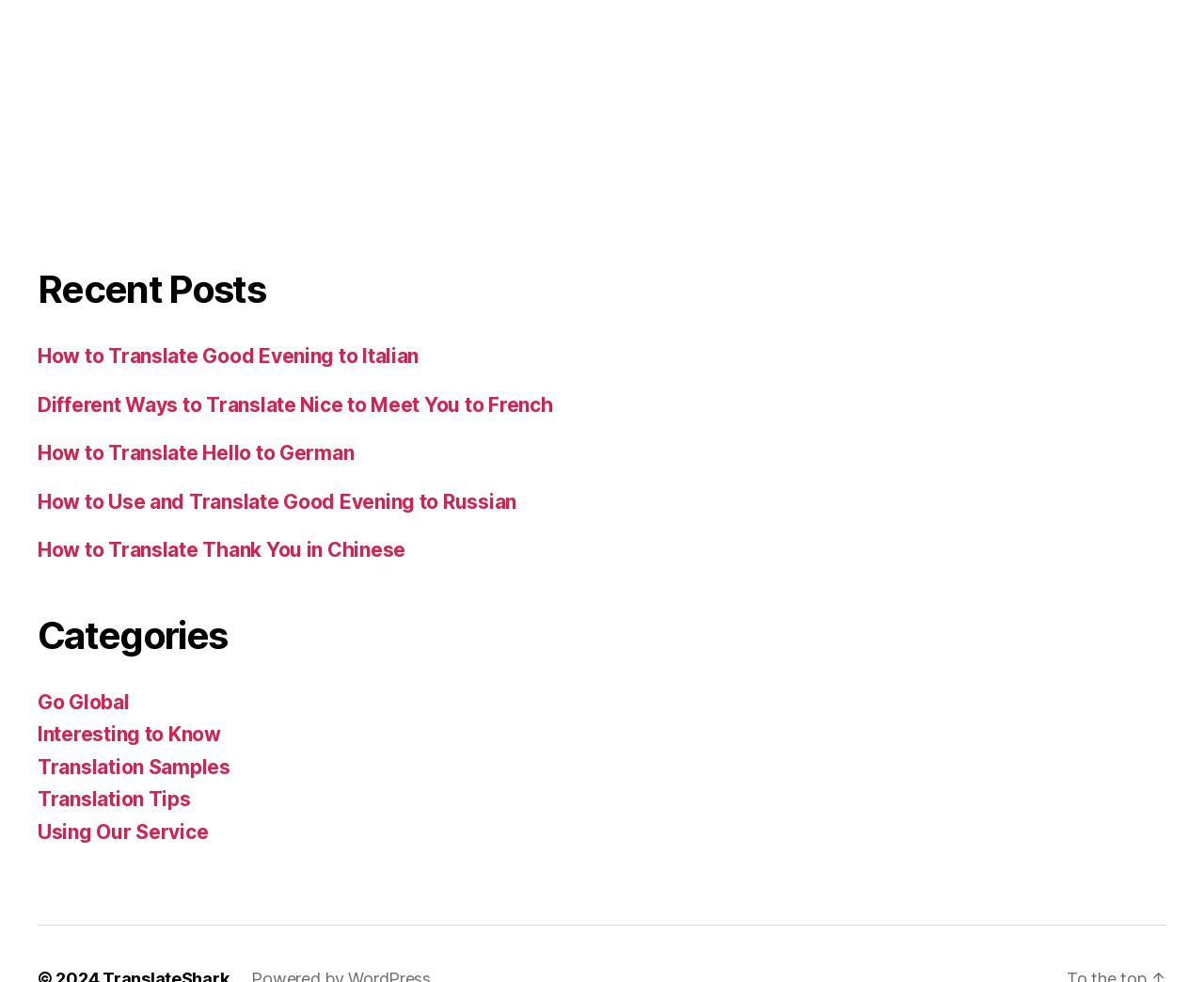Please determine the bounding box coordinates for the UI element described here. Use the format (top-left x, top-left y, bottom-right x, bottom-right y) with values bounded between 0 and 1: Translation Tips

[0.031, 0.802, 0.158, 0.826]